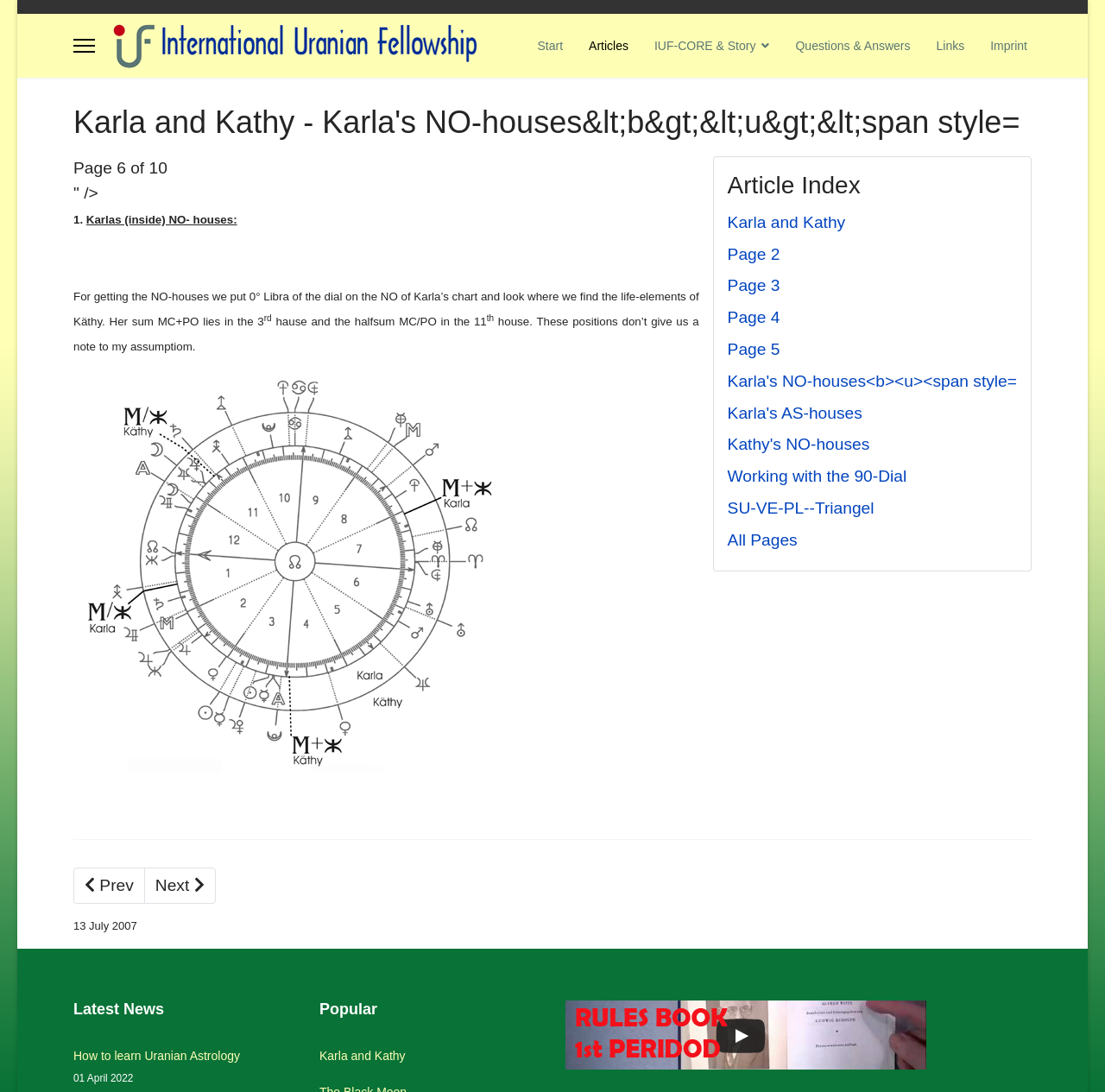Analyze the image and give a detailed response to the question:
What is the name of the fellowship?

The name of the fellowship can be found in the link 'IUF - International Uranian Fellowship' which is located at the top of the webpage, indicating that the webpage is related to the International Uranian Fellowship.